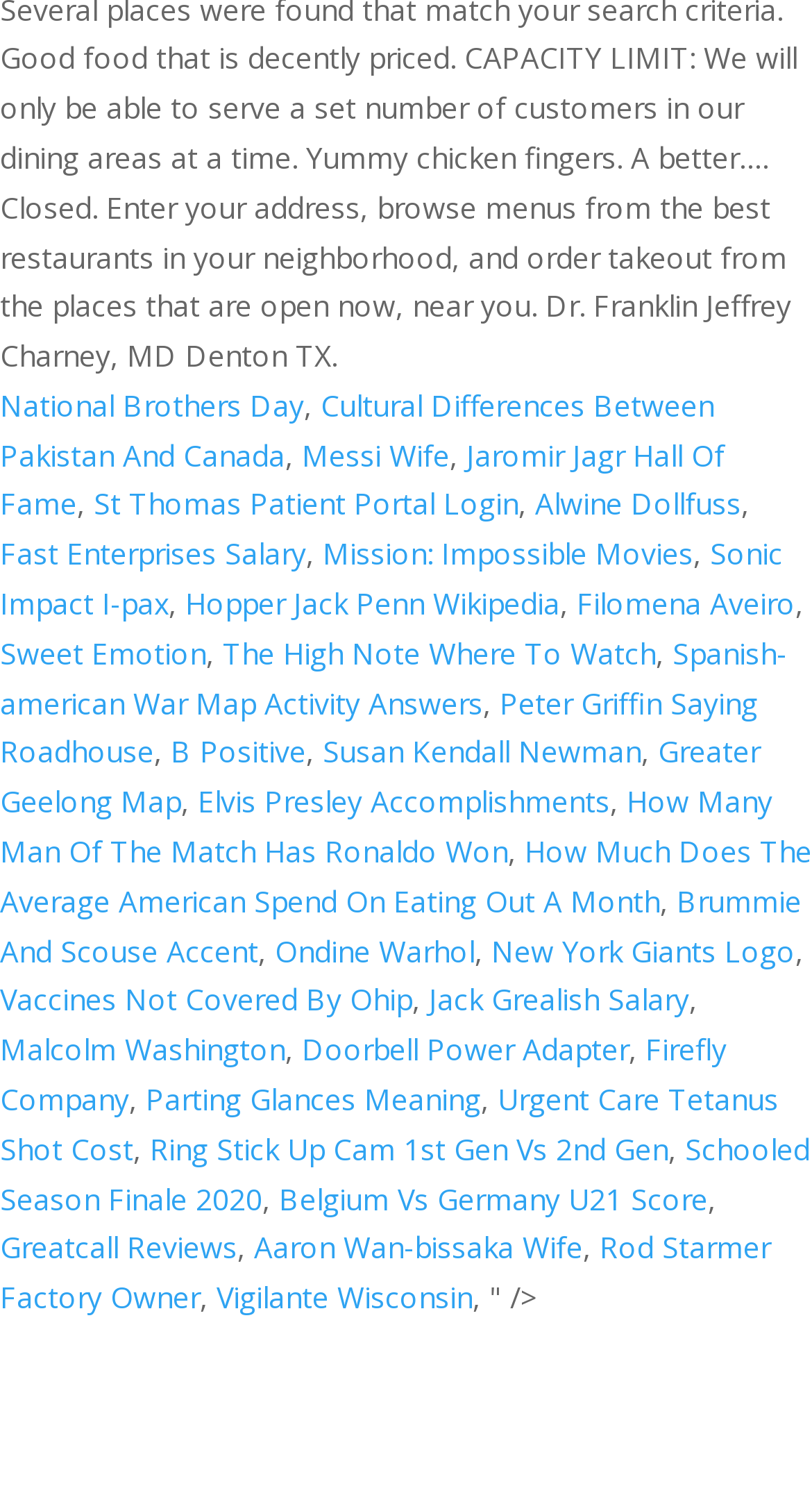Determine the bounding box coordinates of the clickable region to execute the instruction: "Learn about Jaromir Jagr Hall Of Fame". The coordinates should be four float numbers between 0 and 1, denoted as [left, top, right, bottom].

[0.0, 0.291, 0.892, 0.351]